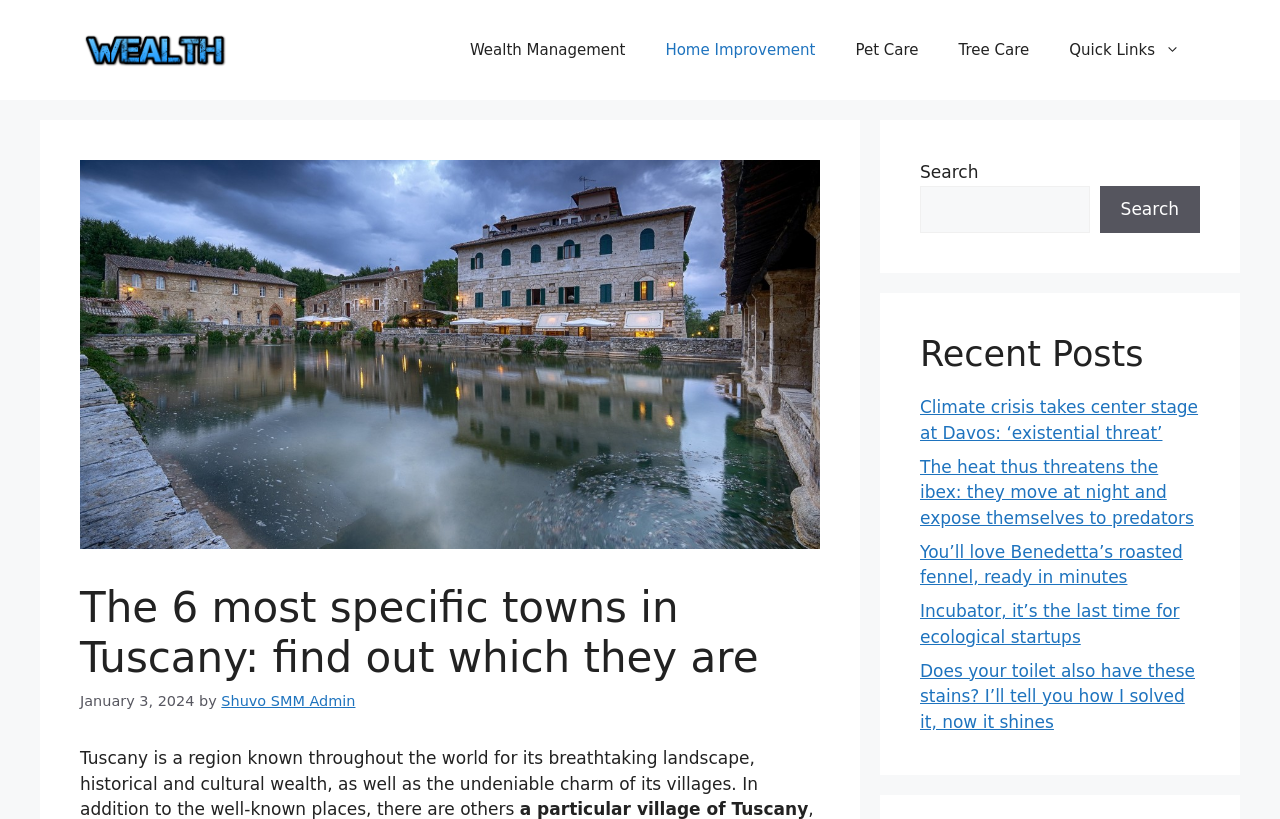Locate the heading on the webpage and return its text.

The 6 most specific towns in Tuscany: find out which they are